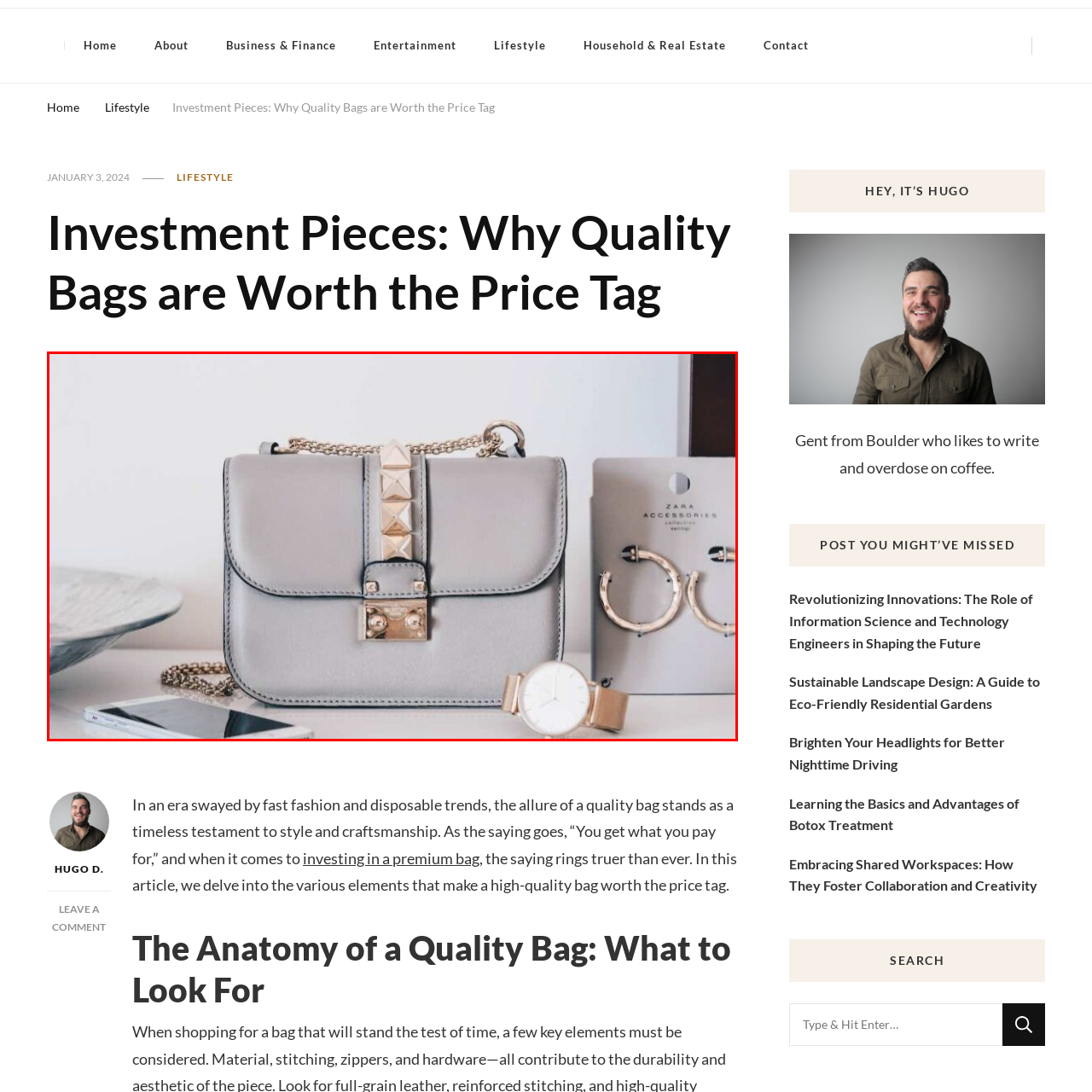What brand is the card in the background from?
View the image contained within the red box and provide a one-word or short-phrase answer to the question.

Zara Accessories